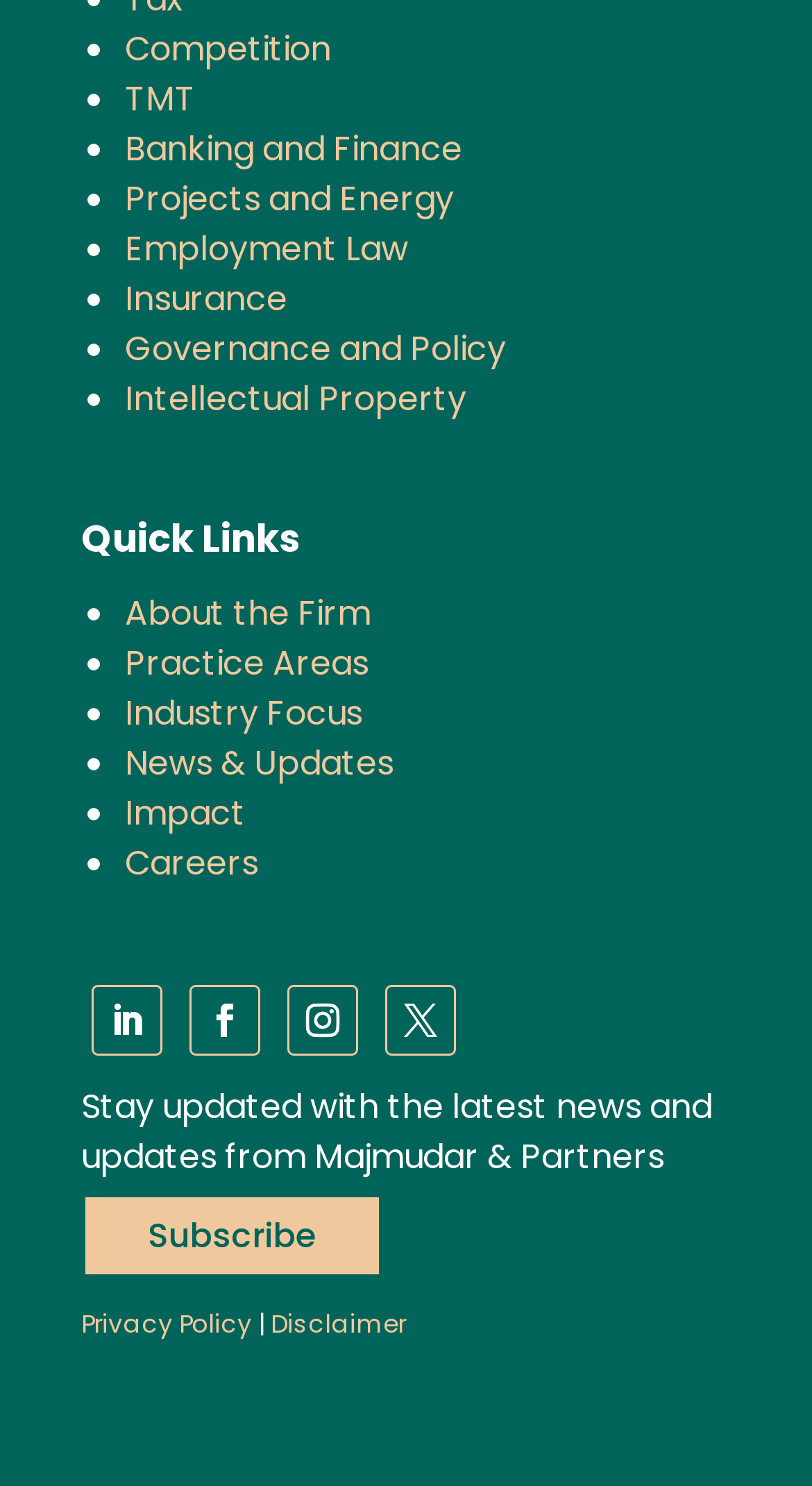Identify the bounding box coordinates of the area you need to click to perform the following instruction: "View News & Updates".

[0.154, 0.497, 0.485, 0.53]